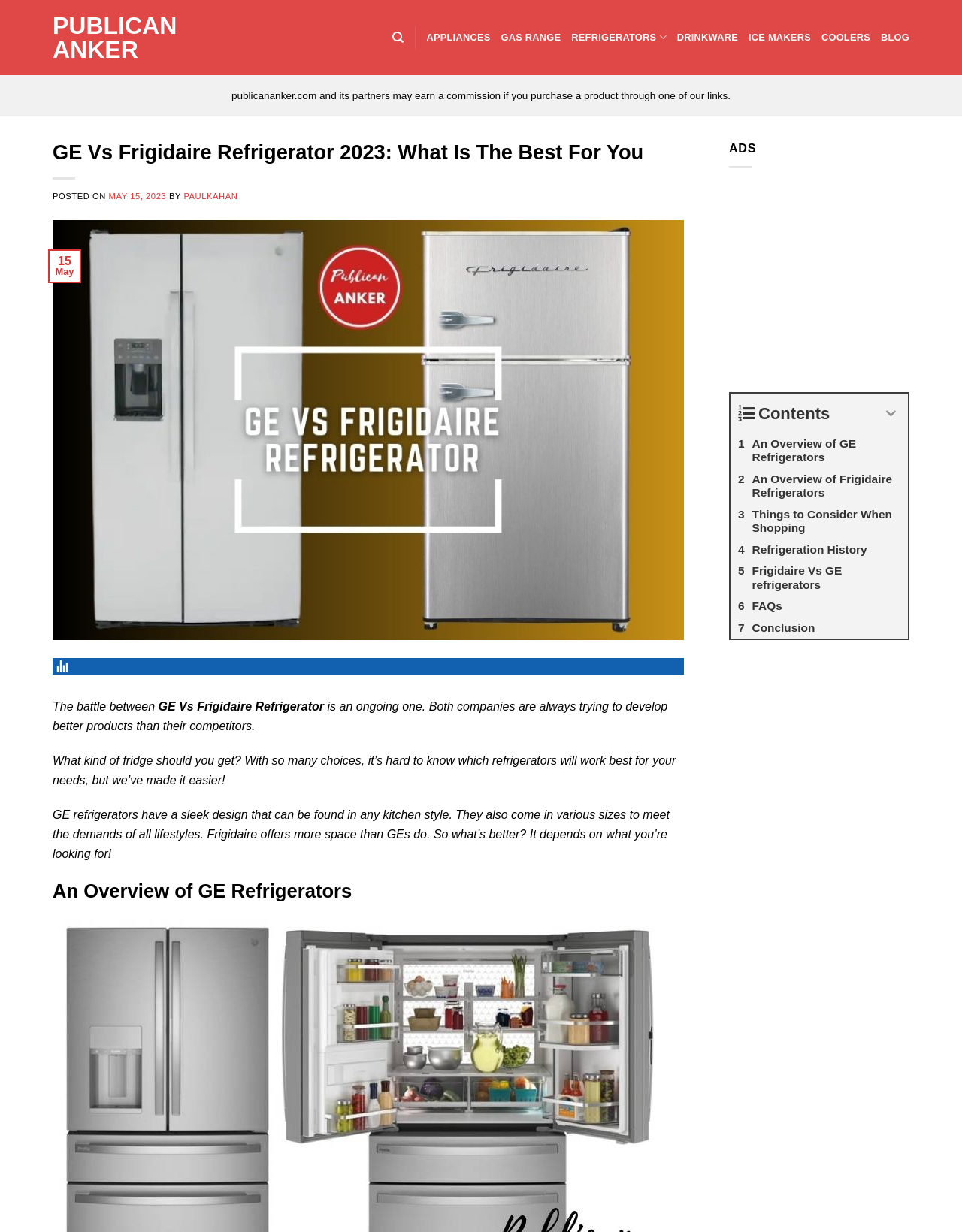What is the author of the post?
Please use the image to deliver a detailed and complete answer.

The author of the post is Paul Kahan, as indicated by the text 'BY PAULKAHAN' in the webpage.